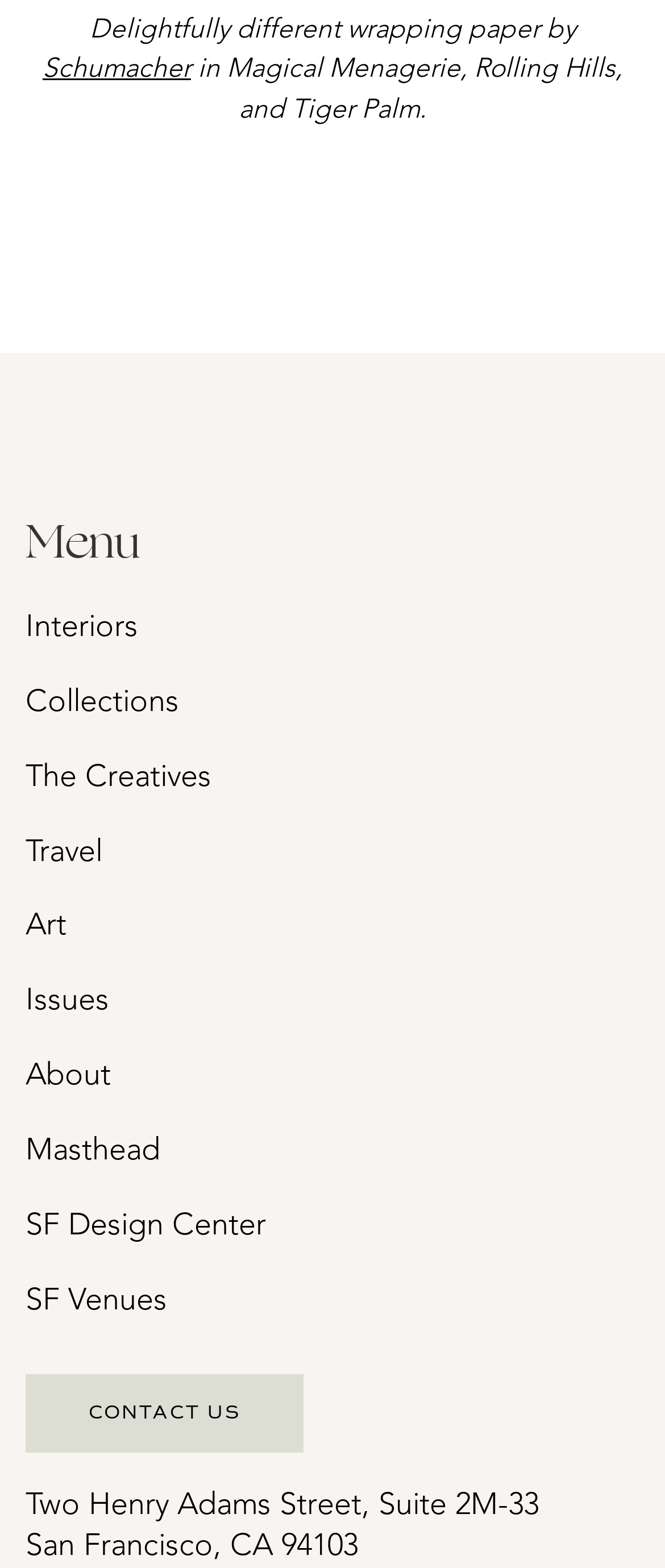Find the bounding box coordinates of the element you need to click on to perform this action: 'visit SF Design Center'. The coordinates should be represented by four float values between 0 and 1, in the format [left, top, right, bottom].

[0.038, 0.772, 0.4, 0.792]